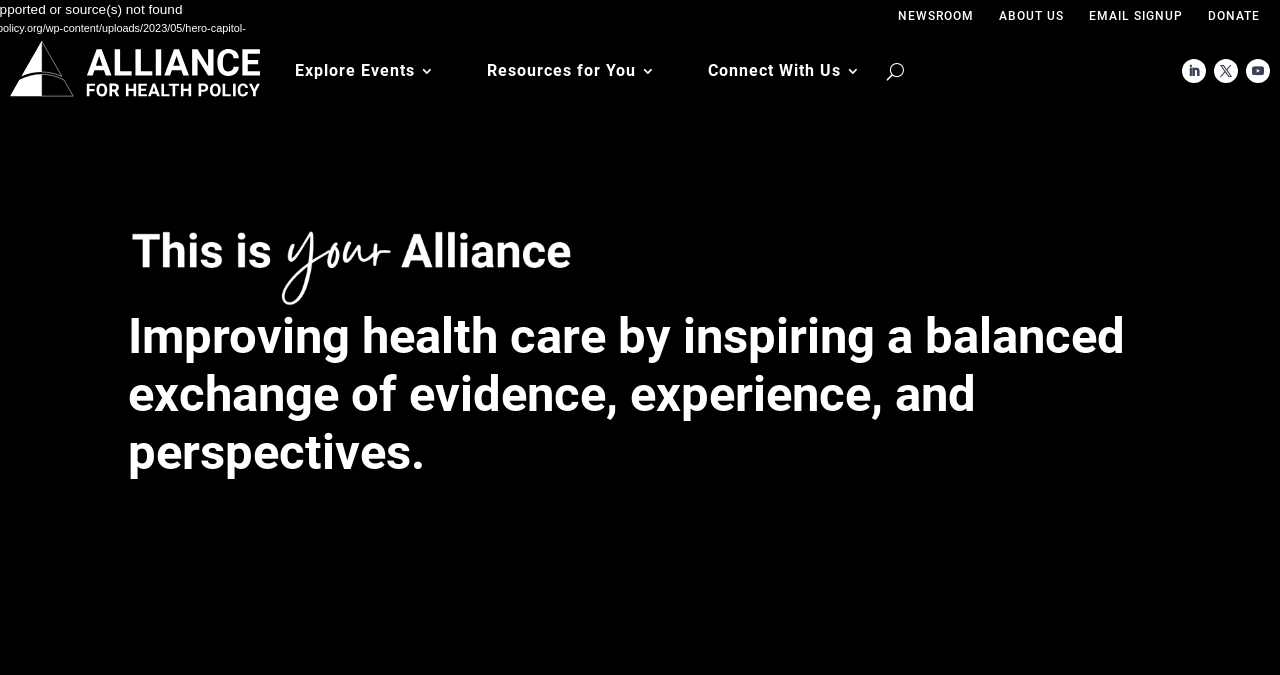What is the organization's purpose?
Please provide a single word or phrase as your answer based on the screenshot.

Improving health care